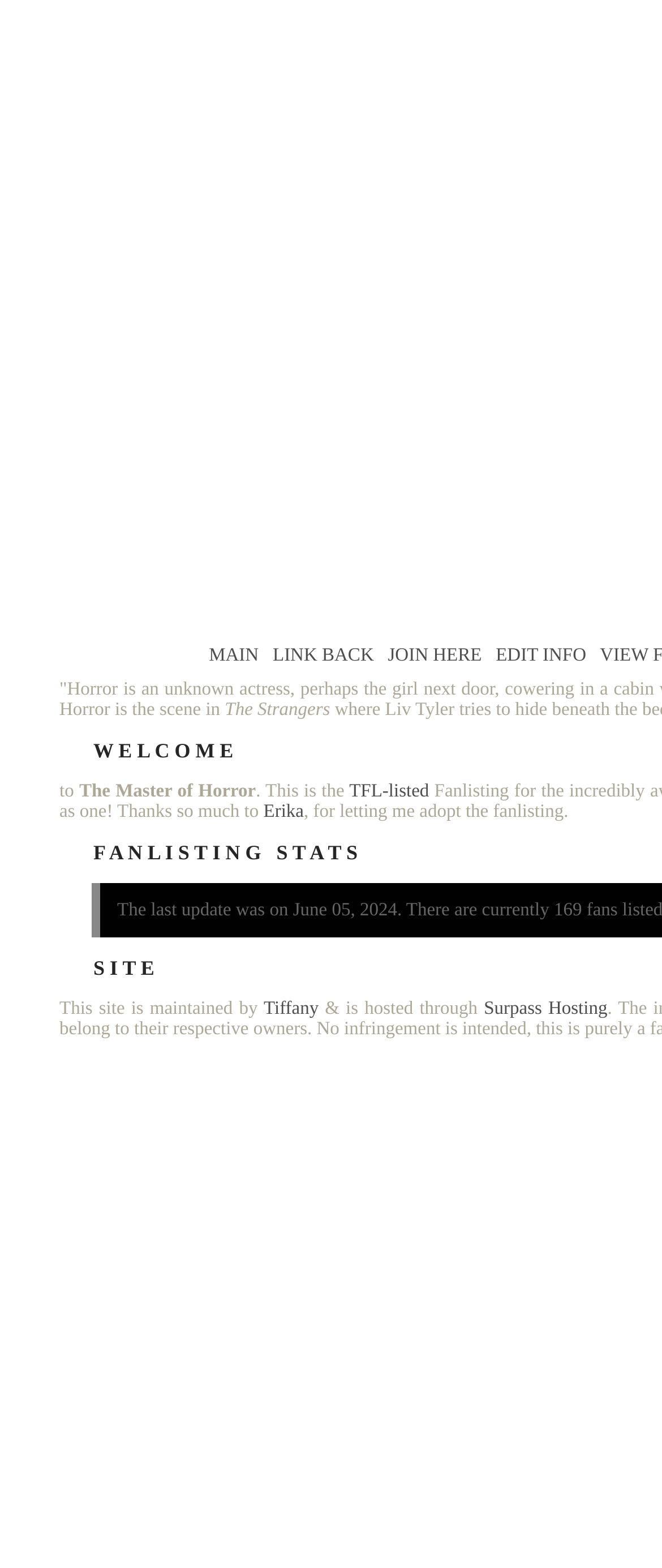Pinpoint the bounding box coordinates of the area that must be clicked to complete this instruction: "go to main page".

[0.316, 0.412, 0.391, 0.425]